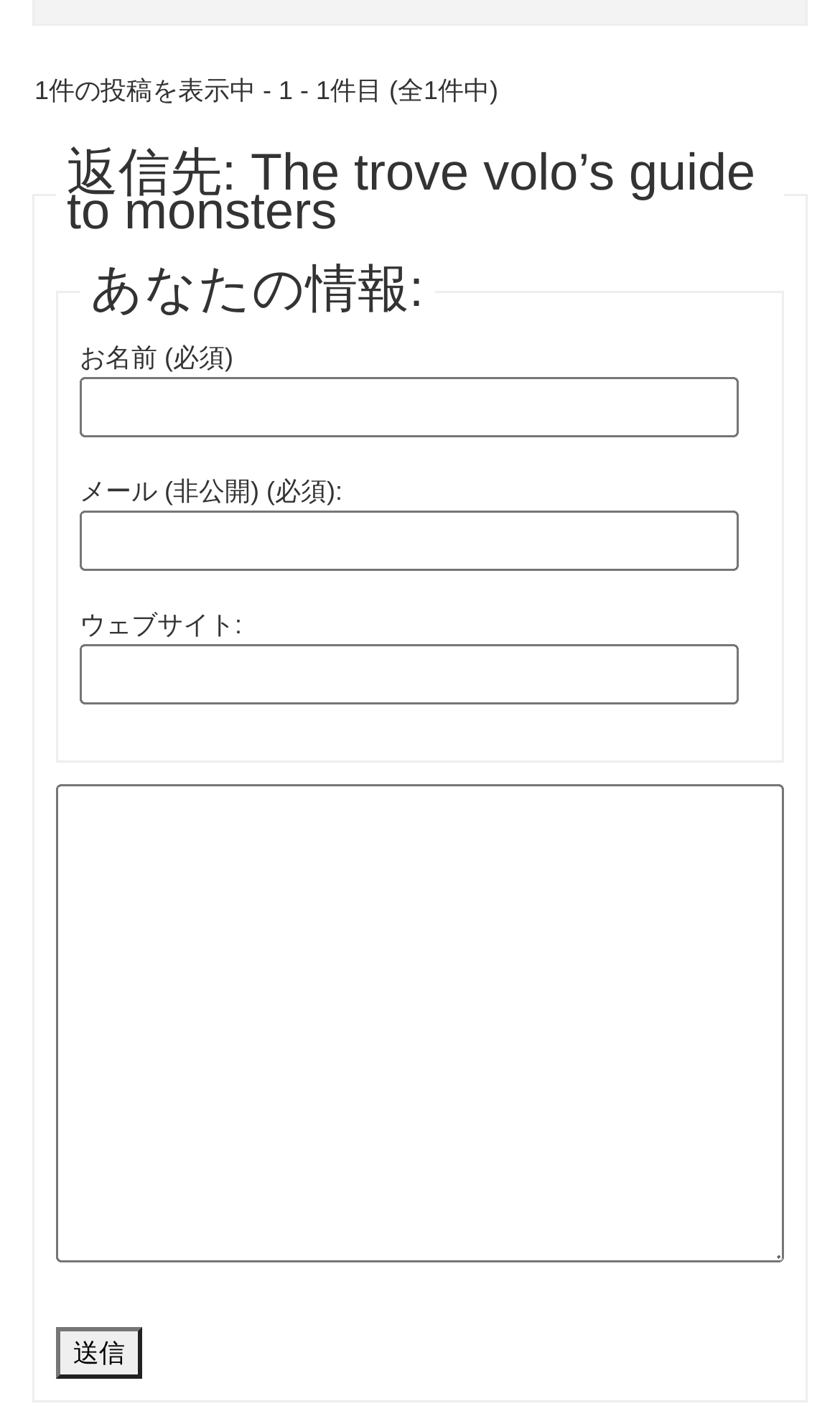Provide the bounding box for the UI element matching this description: "parent_node: ウェブサイト: name="bbp_anonymous_website"".

[0.095, 0.453, 0.879, 0.495]